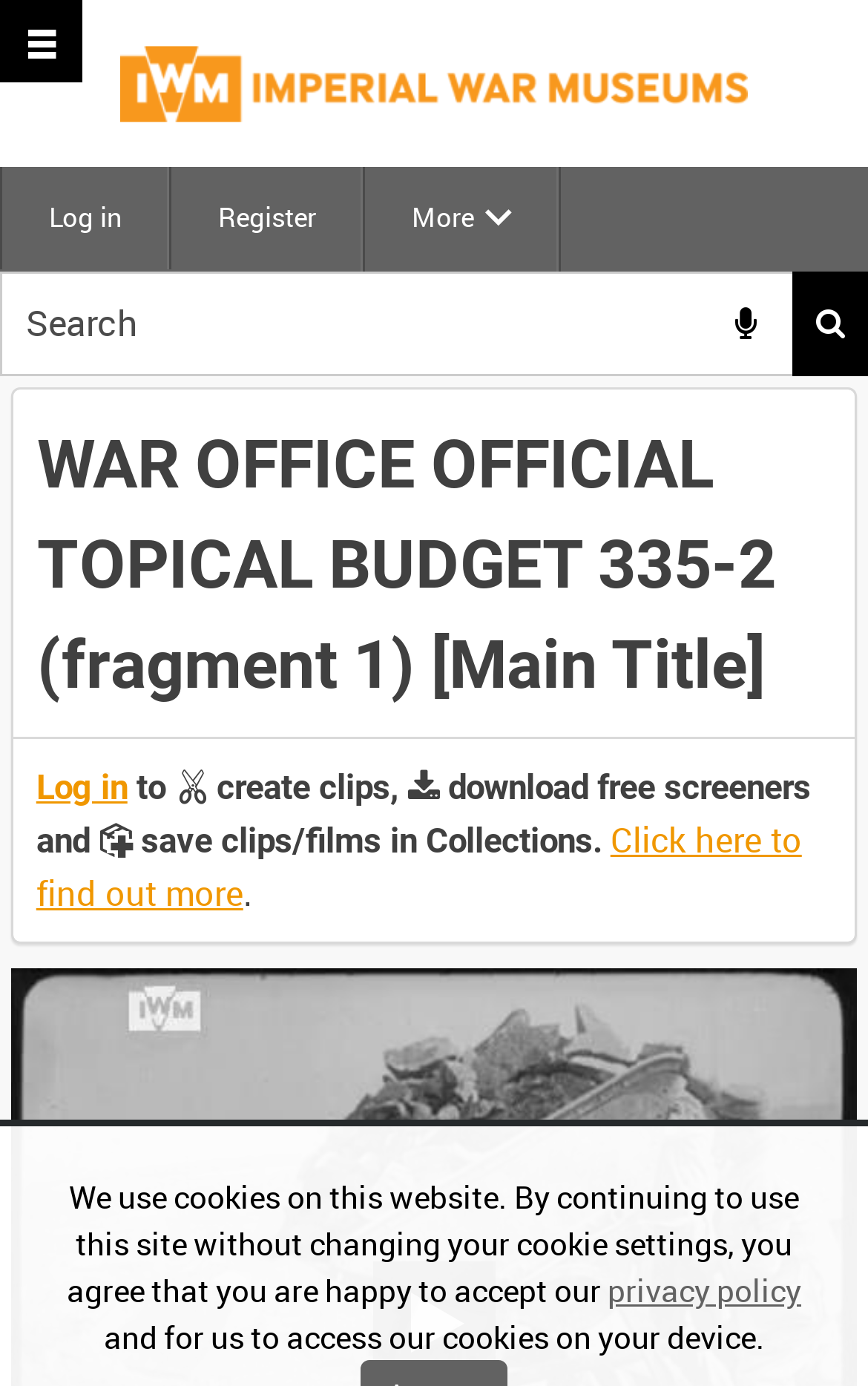Refer to the screenshot and give an in-depth answer to this question: What is the purpose of the 'Click here to find out more' link?

The 'Click here to find out more' link is located below the login link, and it is likely to provide more information about the benefits of logging in or creating an account. When clicked, it will probably redirect the user to a page with more details about the features and advantages of logging in.